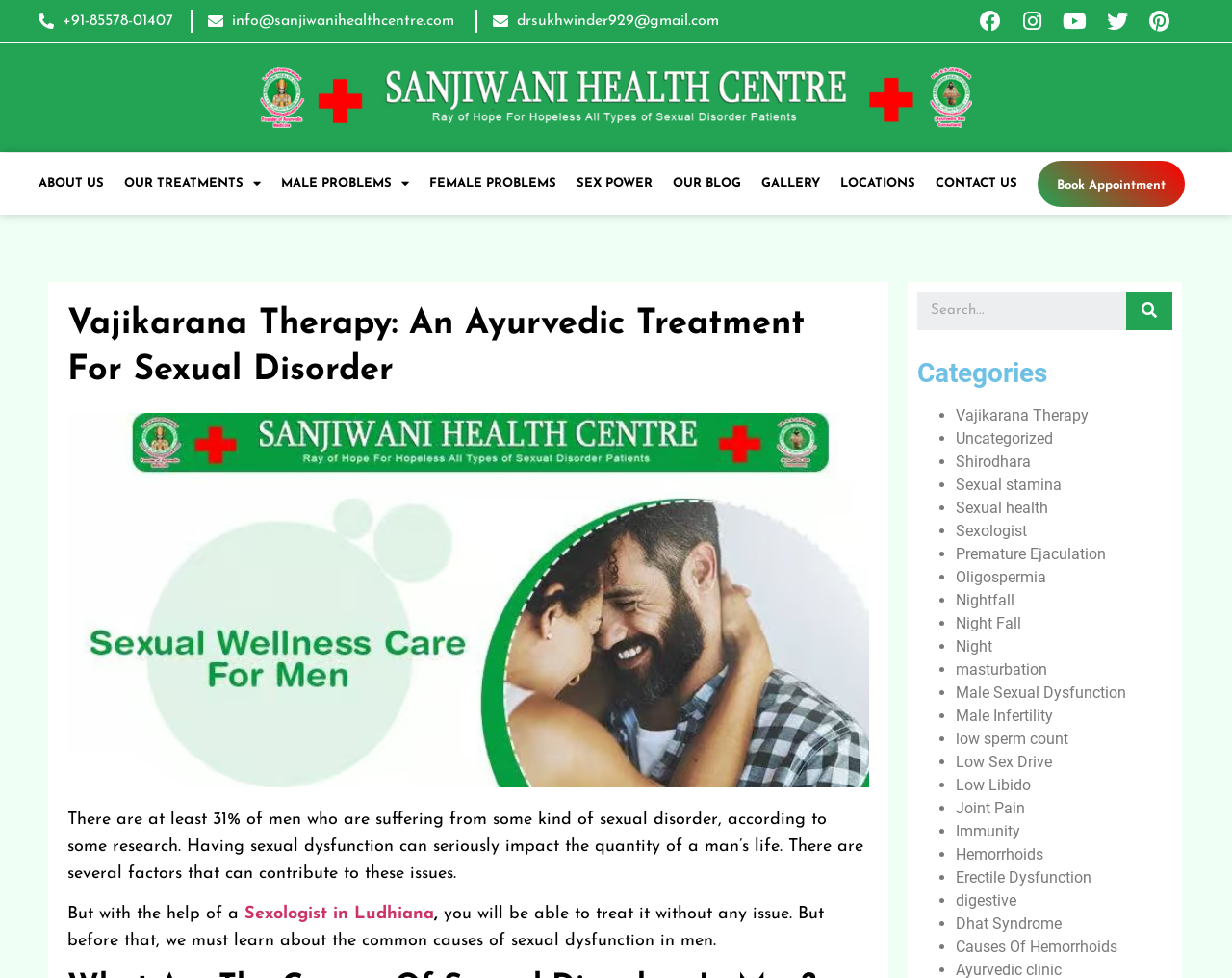Analyze the image and answer the question with as much detail as possible: 
What is the topic of the webpage?

The topic of the webpage can be inferred from the heading 'Vajikarana Therapy: An Ayurvedic Treatment For Sexual Disorder' and the content of the webpage, which discusses sexual dysfunction and its treatment.